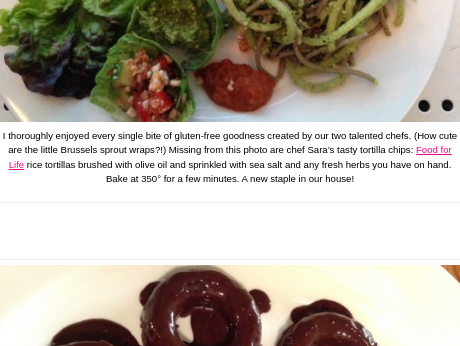What is prominently featured on the plate?
Analyze the image and provide a thorough answer to the question.

According to the caption, the Brussels sprout wraps are prominently featured on the plate, adding a charming touch to the presentation.